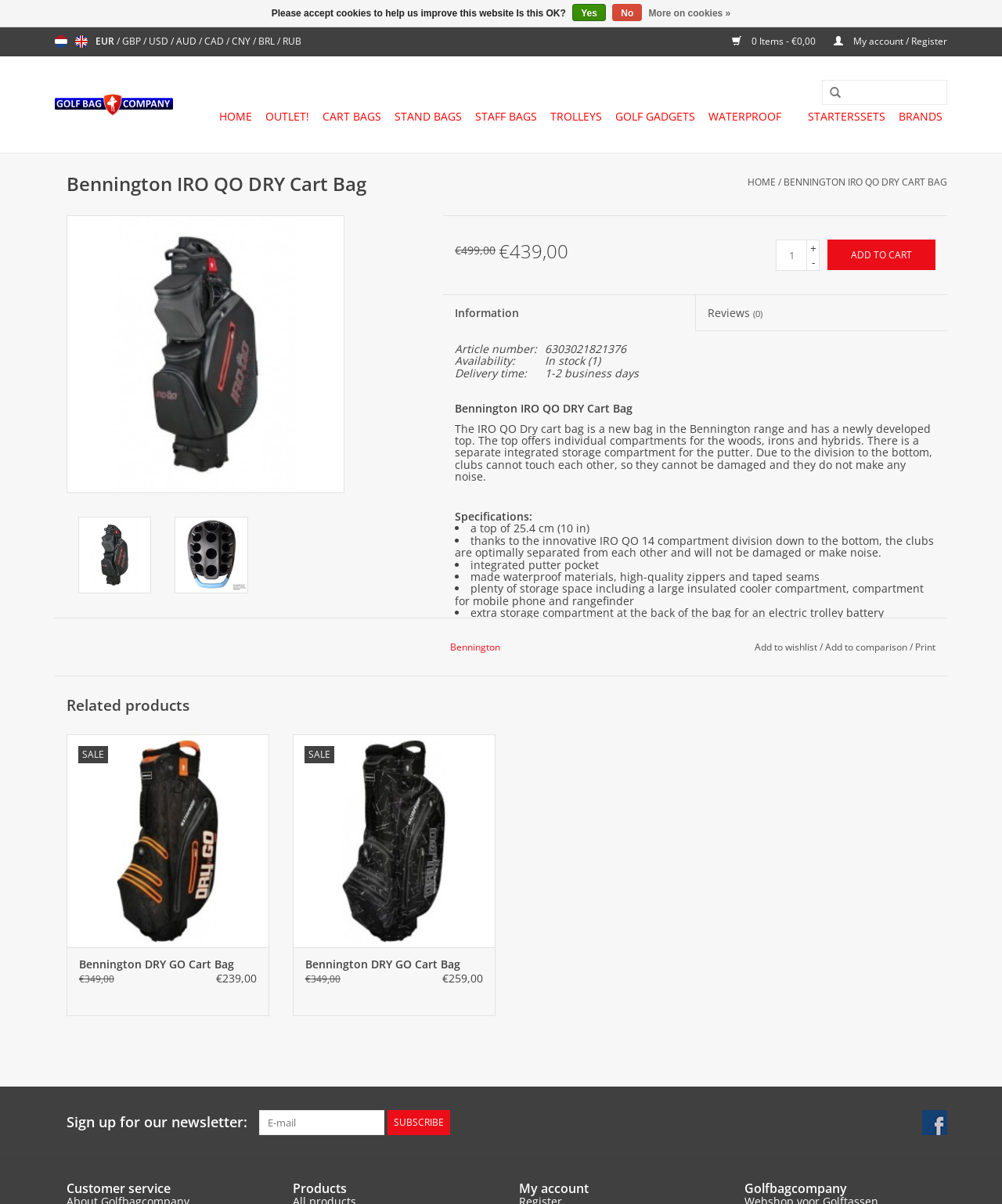Give a detailed account of the webpage's layout and content.

This webpage is about the Bennington IRO QO DRY Cart Bag, a golf bag product. At the top, there are several links for language selection, including Nederlands, English, and others, as well as currency options like EUR, GBP, and USD. 

Below the language and currency options, there is a search bar and a navigation menu with links to different categories like HOME, OUTLET!, CART BAGS, STAND BAGS, and others. 

The main content of the page is about the Bennington IRO QO DRY Cart Bag. There is a large image of the product on the left side, and on the right side, there is a heading with the product name, followed by a brief description of the product. 

Below the product description, there are two prices listed: €499,00 and €439,00. There is also a quantity selection box and buttons to add the product to the cart or to view more information. 

Further down the page, there is a table with product specifications, including the top size, compartment division, integrated putter pocket, and other features. 

The page also includes a detailed product description, which explains the features and benefits of the Bennington IRO QO DRY Cart Bag, such as its innovative compartment division, waterproof materials, and storage space.